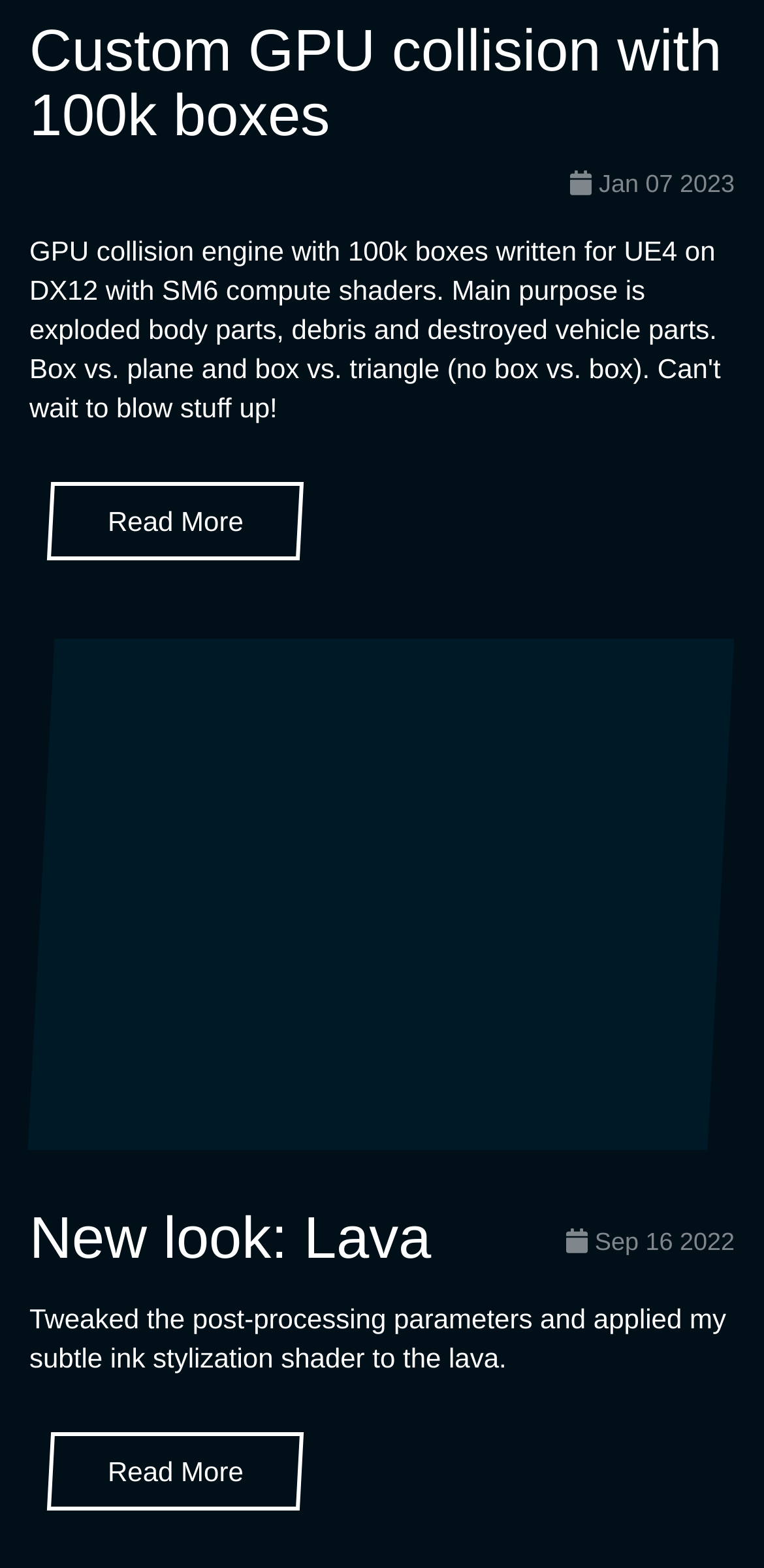How many 'Read More' links are on the page?
Could you answer the question in a detailed manner, providing as much information as possible?

I counted the number of link elements with the text 'Read More' and found two instances.